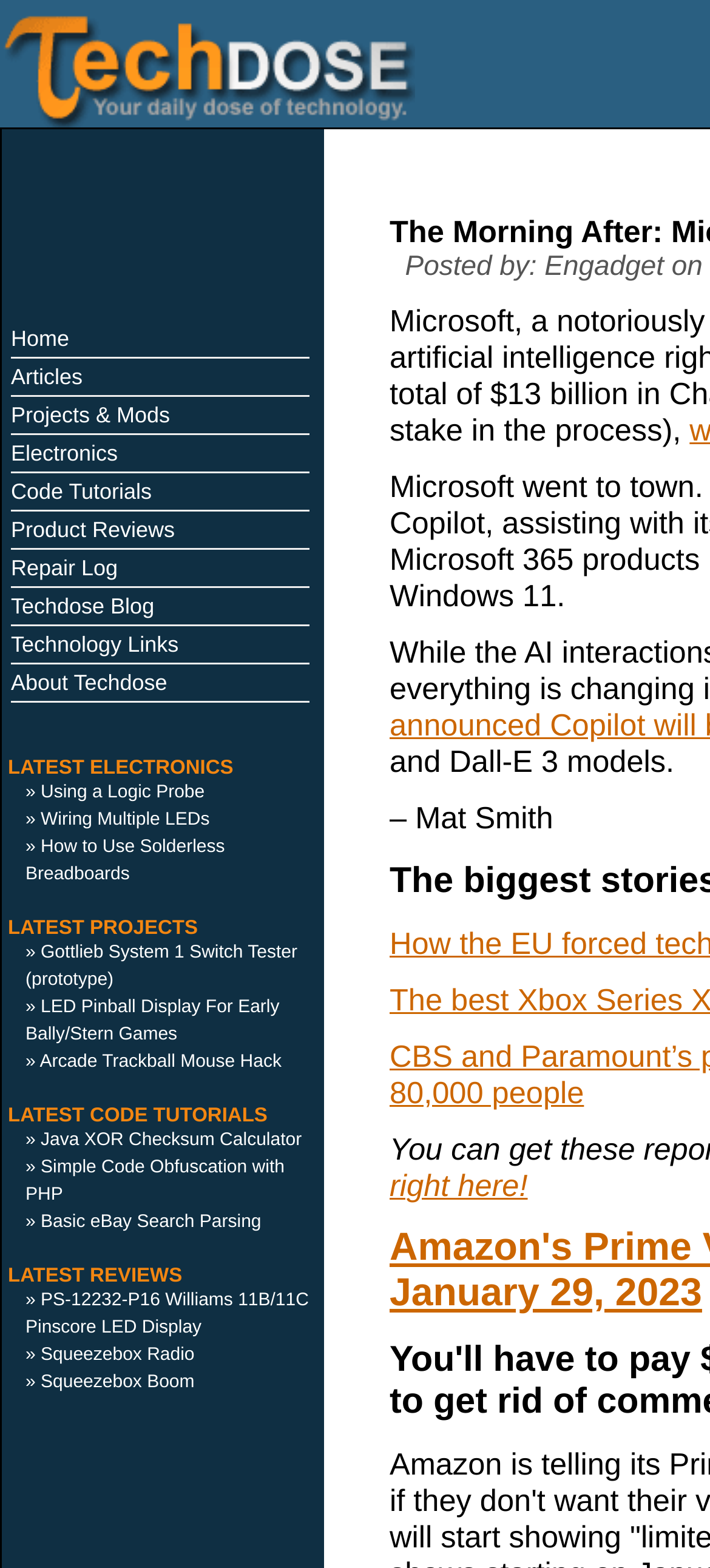Please answer the following question as detailed as possible based on the image: 
What is the topic of the first code tutorial?

I looked at the section labeled 'LATEST CODE TUTORIALS' and found the first code tutorial title, which is 'Java XOR Checksum Calculator'.